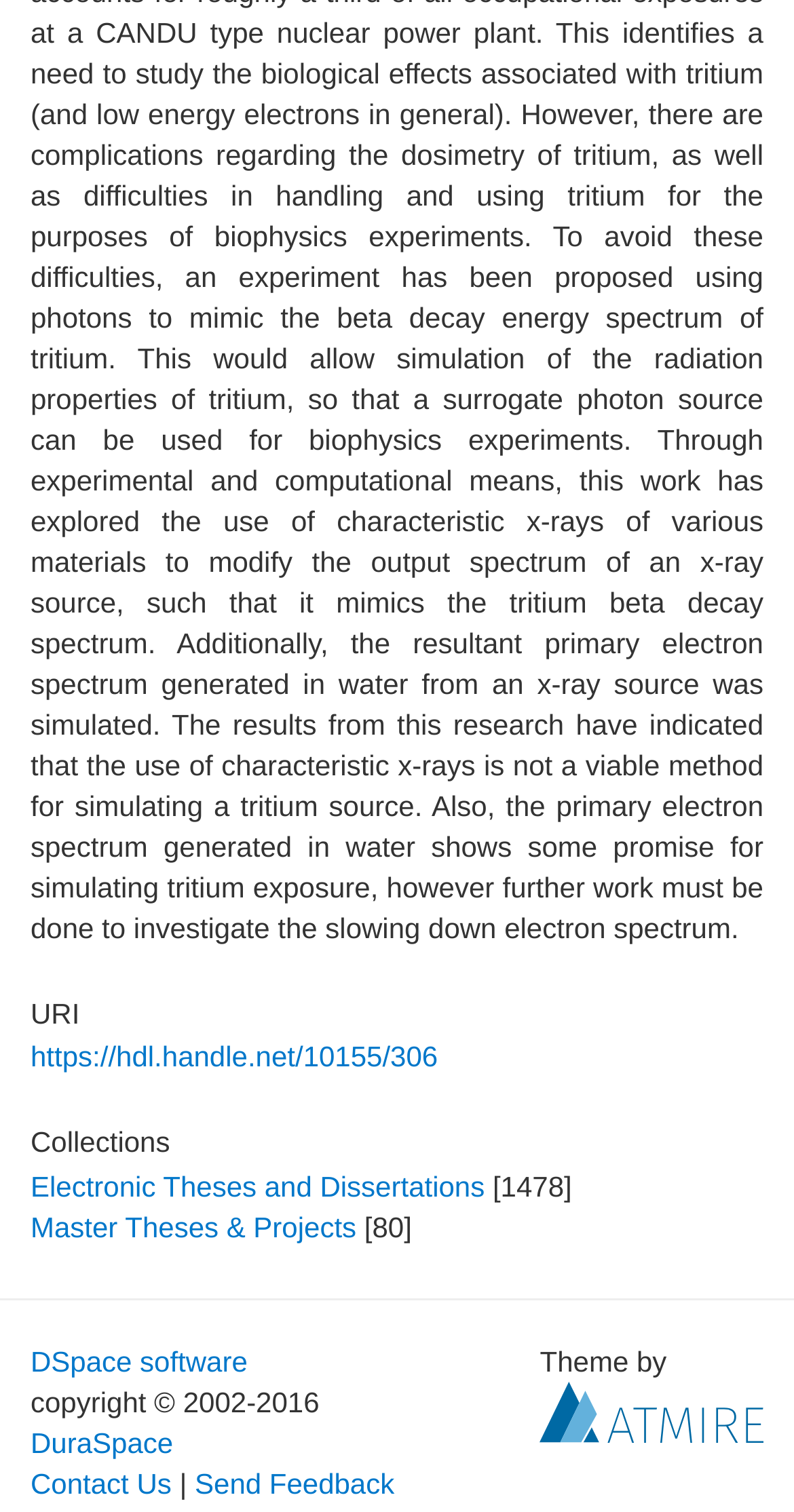Provide a brief response in the form of a single word or phrase:
What is the name of the organization that developed the theme of this website?

Atmire NV